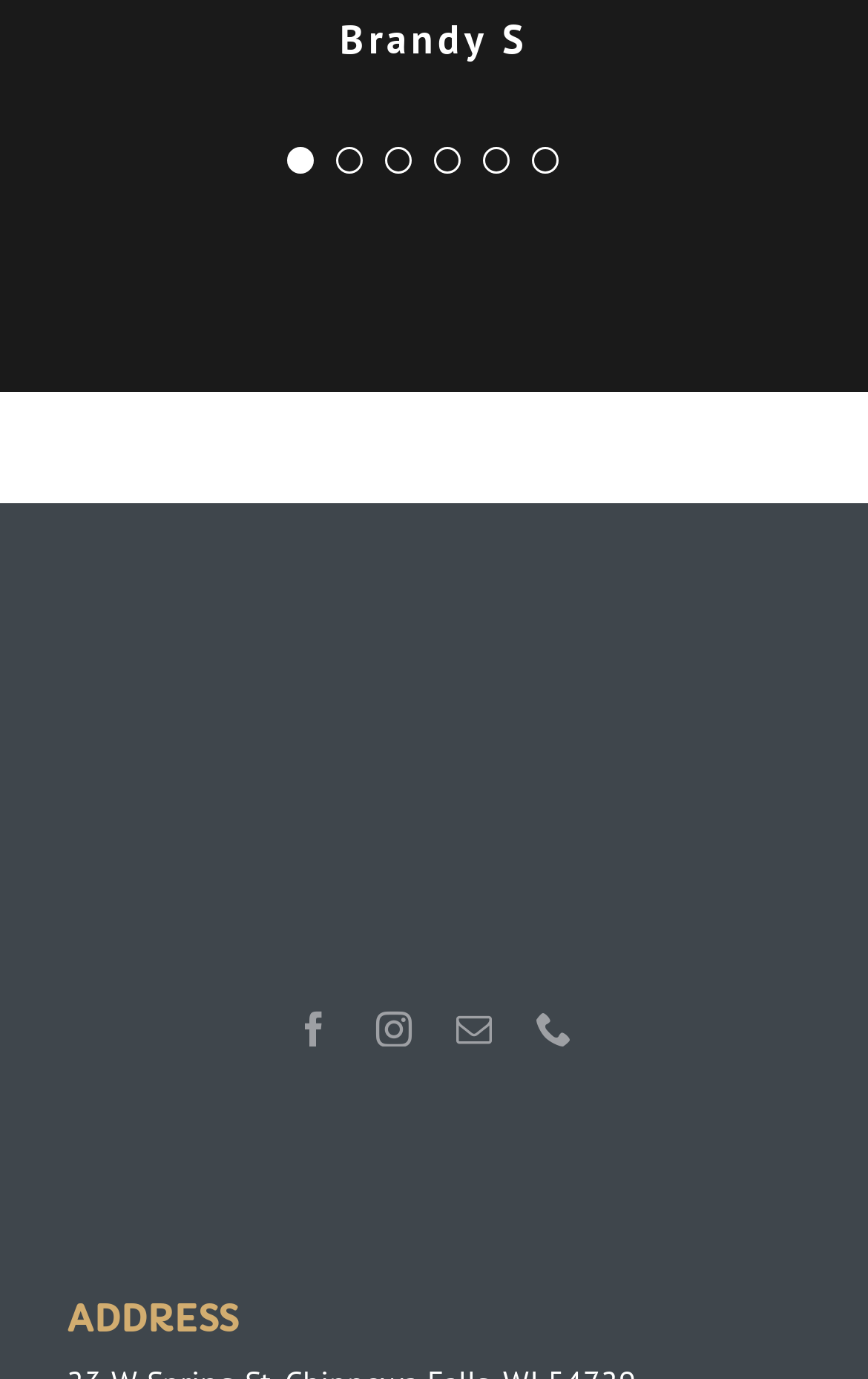Give the bounding box coordinates for this UI element: "aria-label="phone"". The coordinates should be four float numbers between 0 and 1, arranged as [left, top, right, bottom].

[0.618, 0.733, 0.659, 0.759]